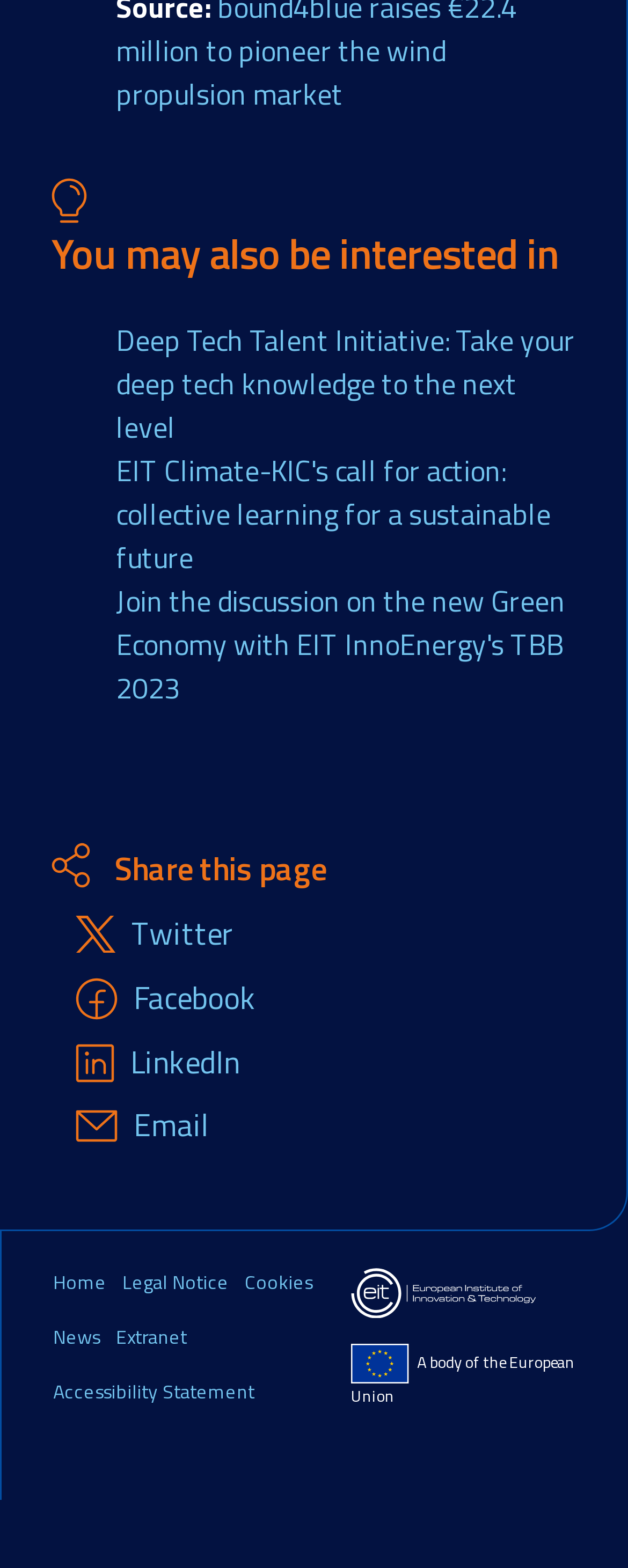Determine the bounding box coordinates (top-left x, top-left y, bottom-right x, bottom-right y) of the UI element described in the following text: Legal Notice

[0.195, 0.801, 0.364, 0.836]